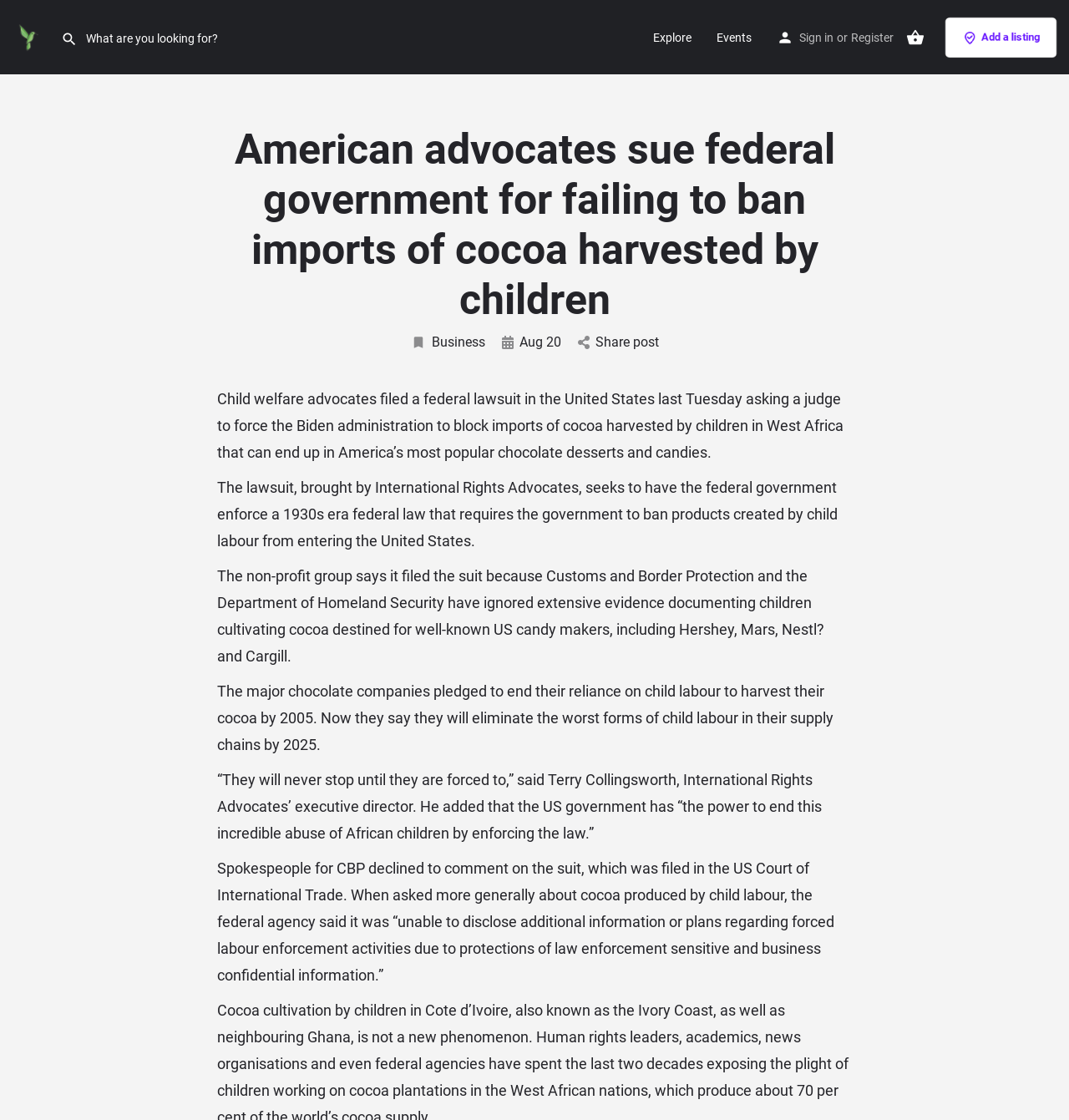Create a detailed description of the webpage's content and layout.

The webpage appears to be a news article about child welfare advocates suing the US federal government to ban imports of cocoa harvested by children. At the top left corner, there is a site logo, accompanied by a Jamaican logo image. Next to it, there is a search box where users can input what they are looking for. 

On the top right corner, there are several links, including "Explore", "Events", "Sign in", "Register", and an icon to add a listing. 

Below the top navigation bar, there is a main heading that summarizes the article's content. The article itself is divided into several paragraphs, which provide more details about the lawsuit, including the non-profit group's efforts to force the government to enforce a 1930s era federal law that requires banning products created by child labor from entering the United States. 

The article also mentions the major chocolate companies' pledges to end their reliance on child labor and quotes the executive director of International Rights Advocates. At the bottom of the article, there is a statement from the Customs and Border Protection agency declining to comment on the suit.